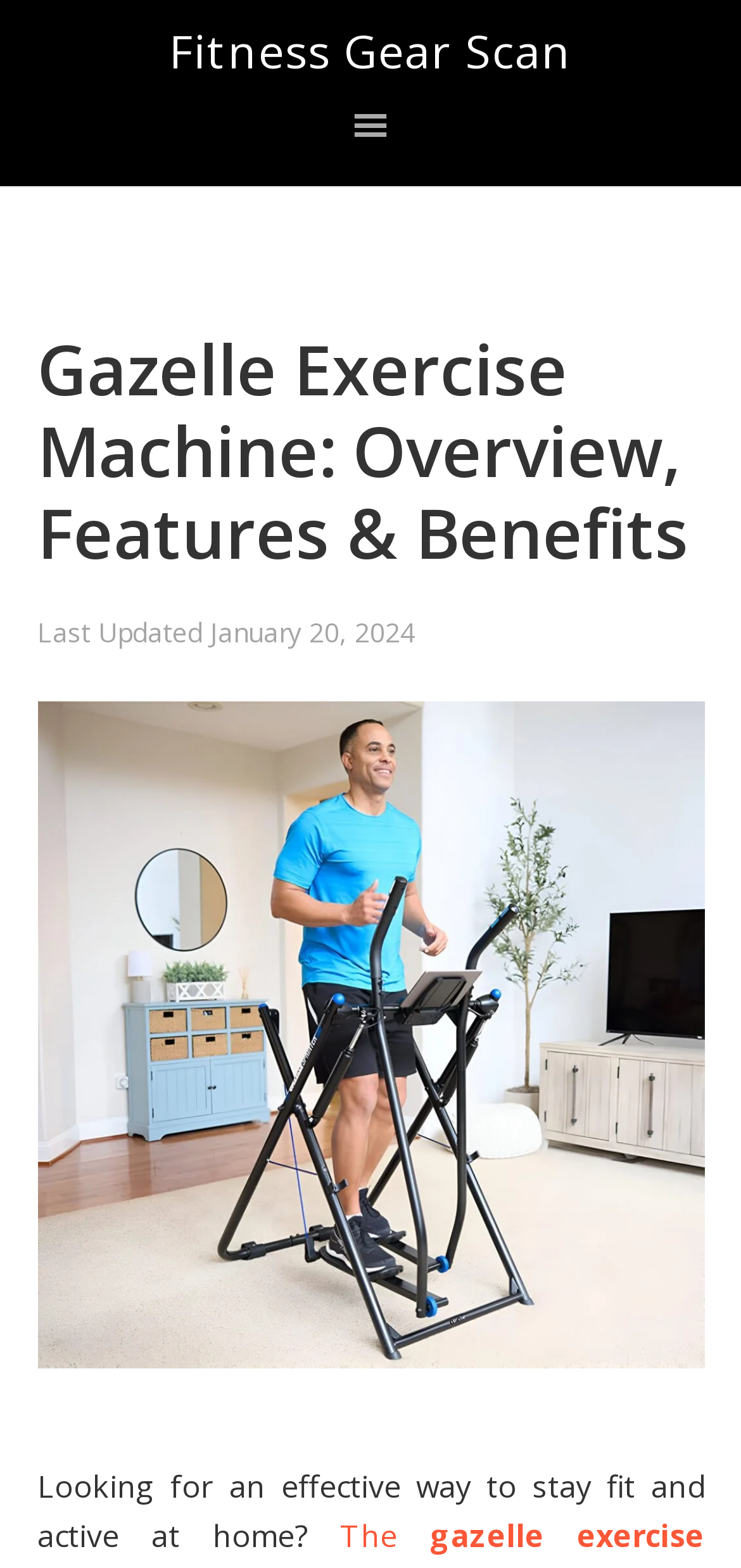What is the name of the exercise machine?
From the details in the image, answer the question comprehensively.

The name of the exercise machine can be found in the header of the webpage, which is 'Gazelle Exercise Machine: Overview, Features & Benefits'.